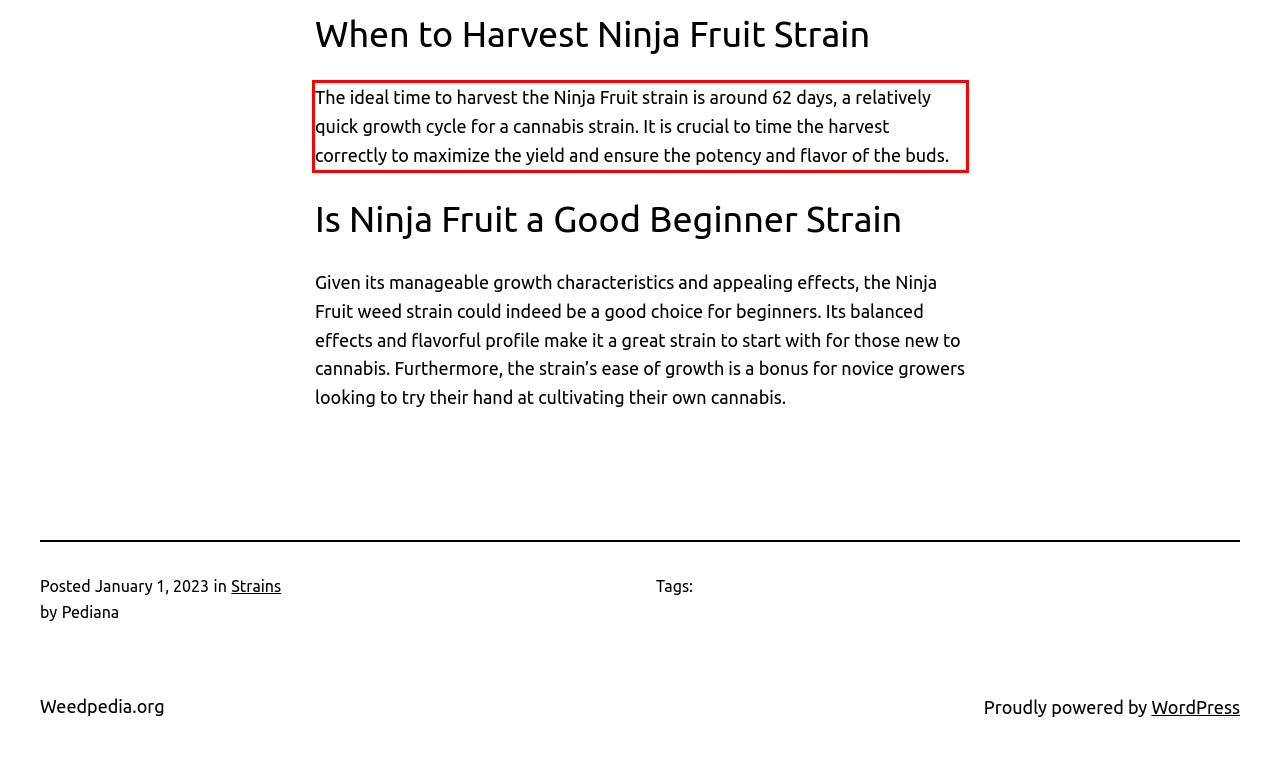Identify the text inside the red bounding box on the provided webpage screenshot by performing OCR.

The ideal time to harvest the Ninja Fruit strain is around 62 days, a relatively quick growth cycle for a cannabis strain. It is crucial to time the harvest correctly to maximize the yield and ensure the potency and flavor of the buds.